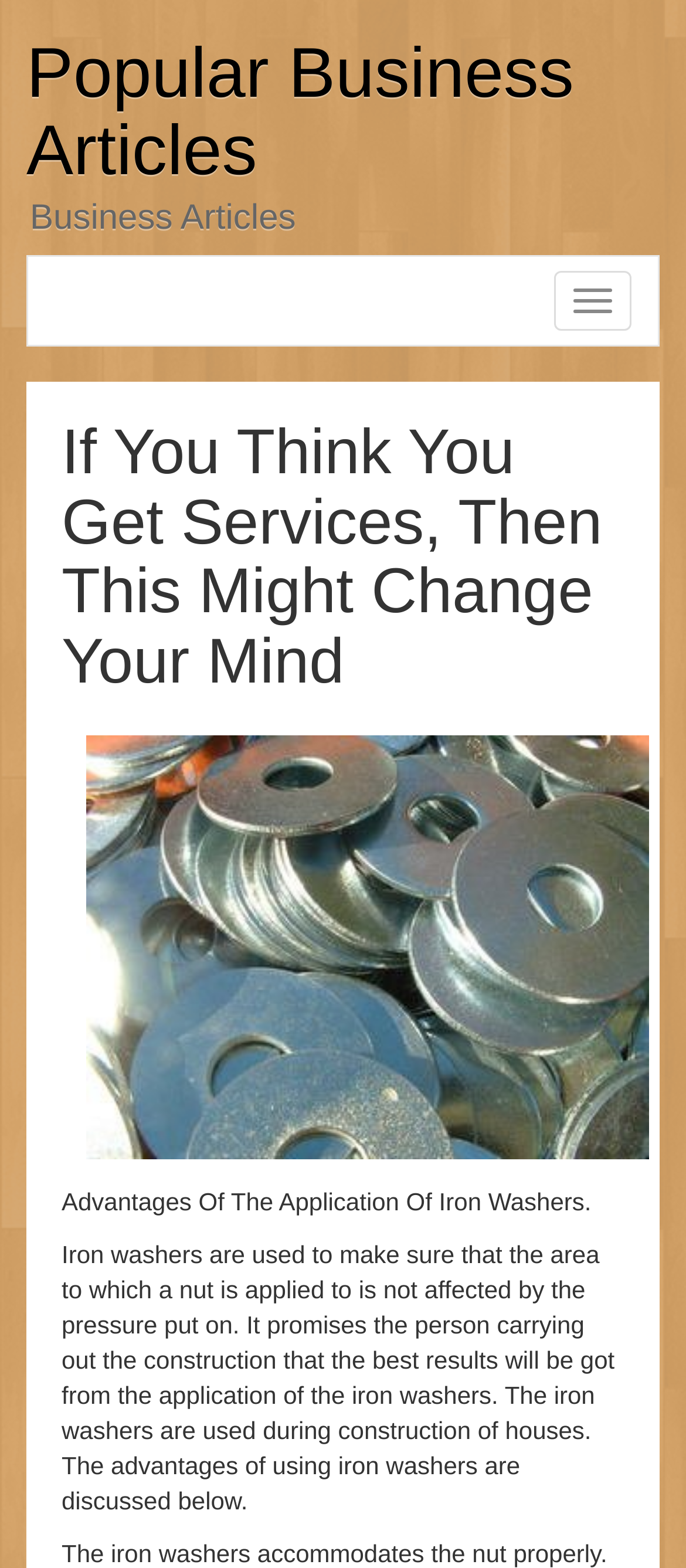Extract the bounding box of the UI element described as: "Popular Business Articles".

[0.038, 0.022, 0.837, 0.121]